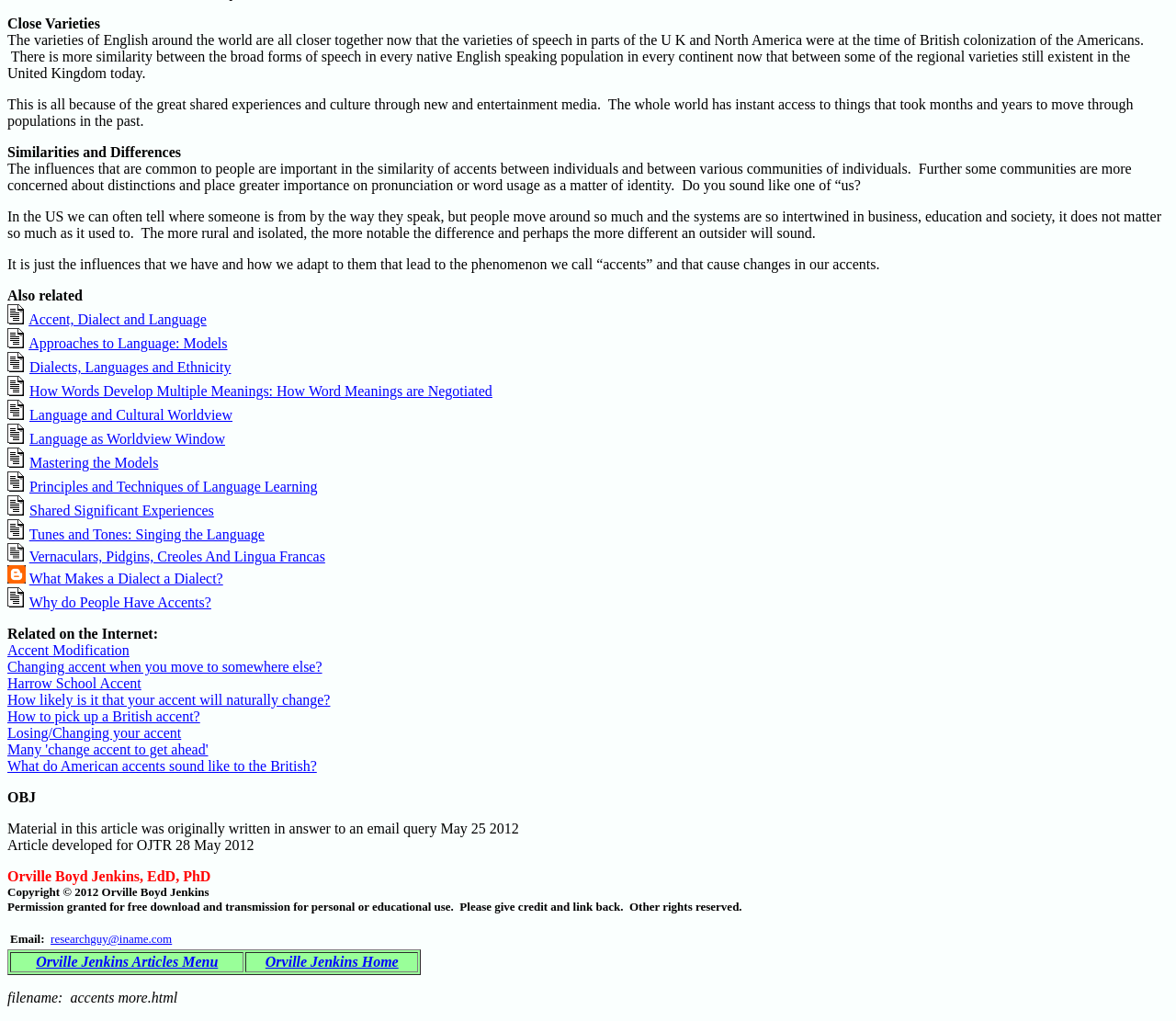Pinpoint the bounding box coordinates of the element to be clicked to execute the instruction: "Click the 'Home' link".

None